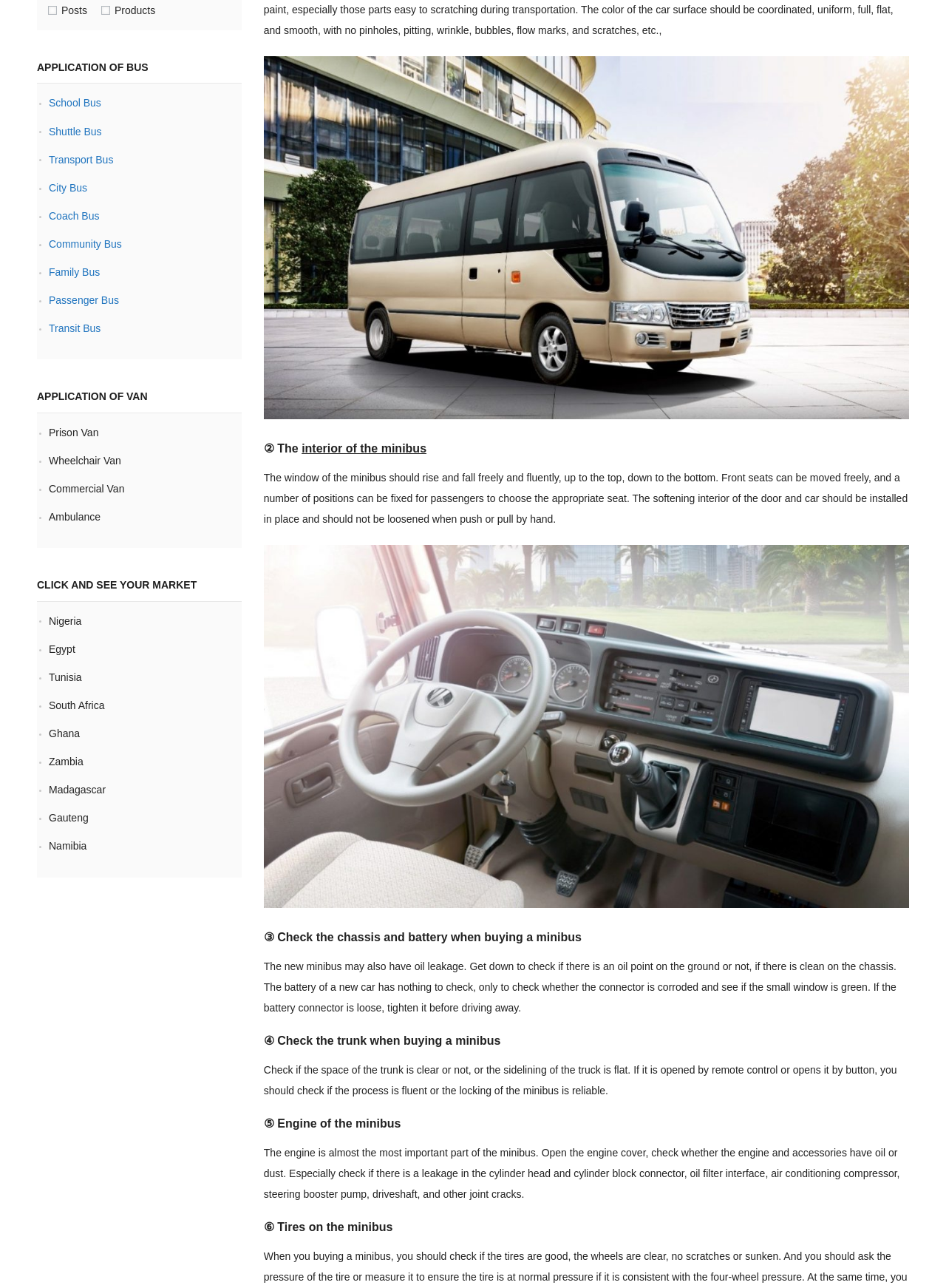Using the element description: "Egypt", determine the bounding box coordinates for the specified UI element. The coordinates should be four float numbers between 0 and 1, [left, top, right, bottom].

[0.052, 0.499, 0.08, 0.508]